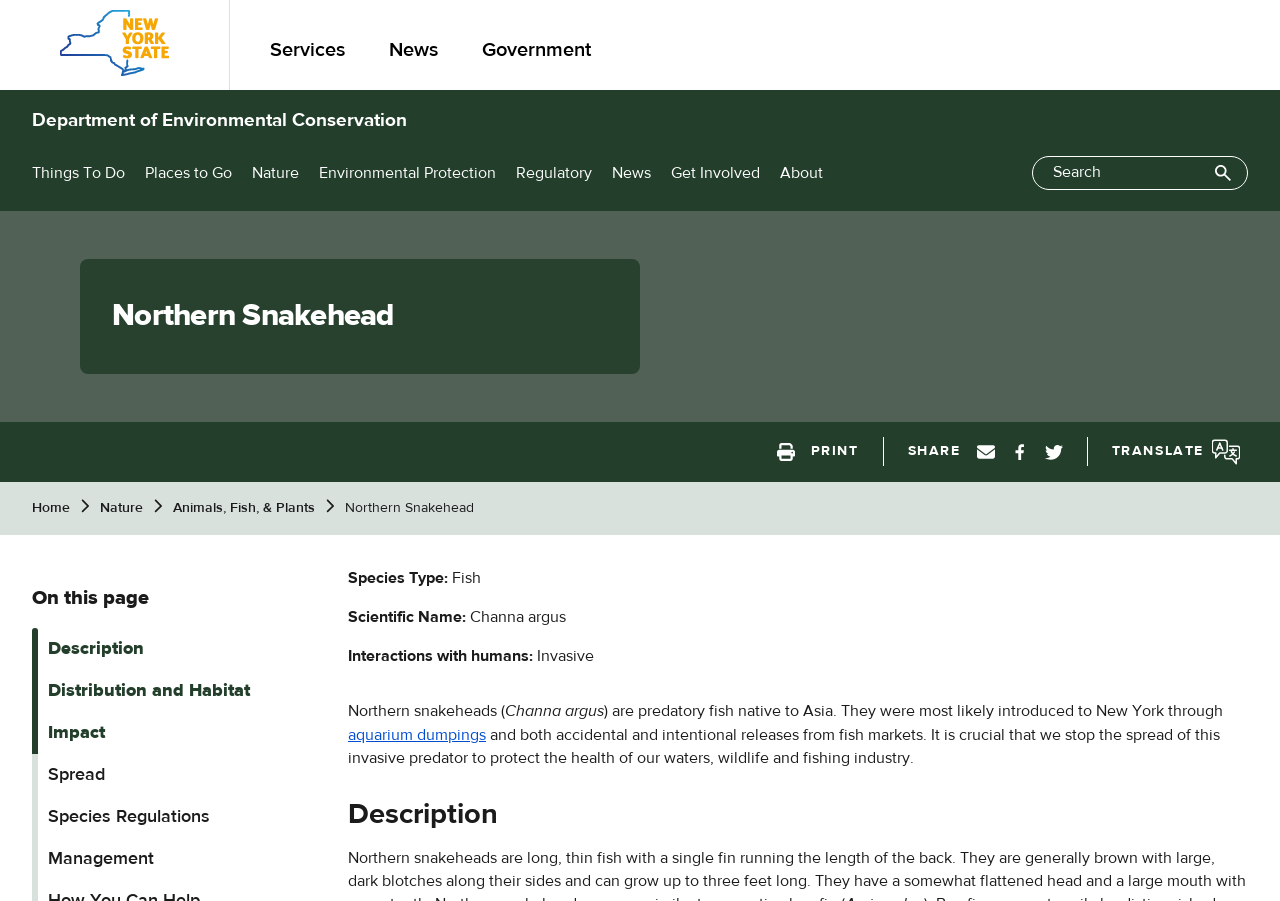Please locate the bounding box coordinates of the element that should be clicked to complete the given instruction: "Click on the Things To Do button".

[0.025, 0.153, 0.098, 0.234]